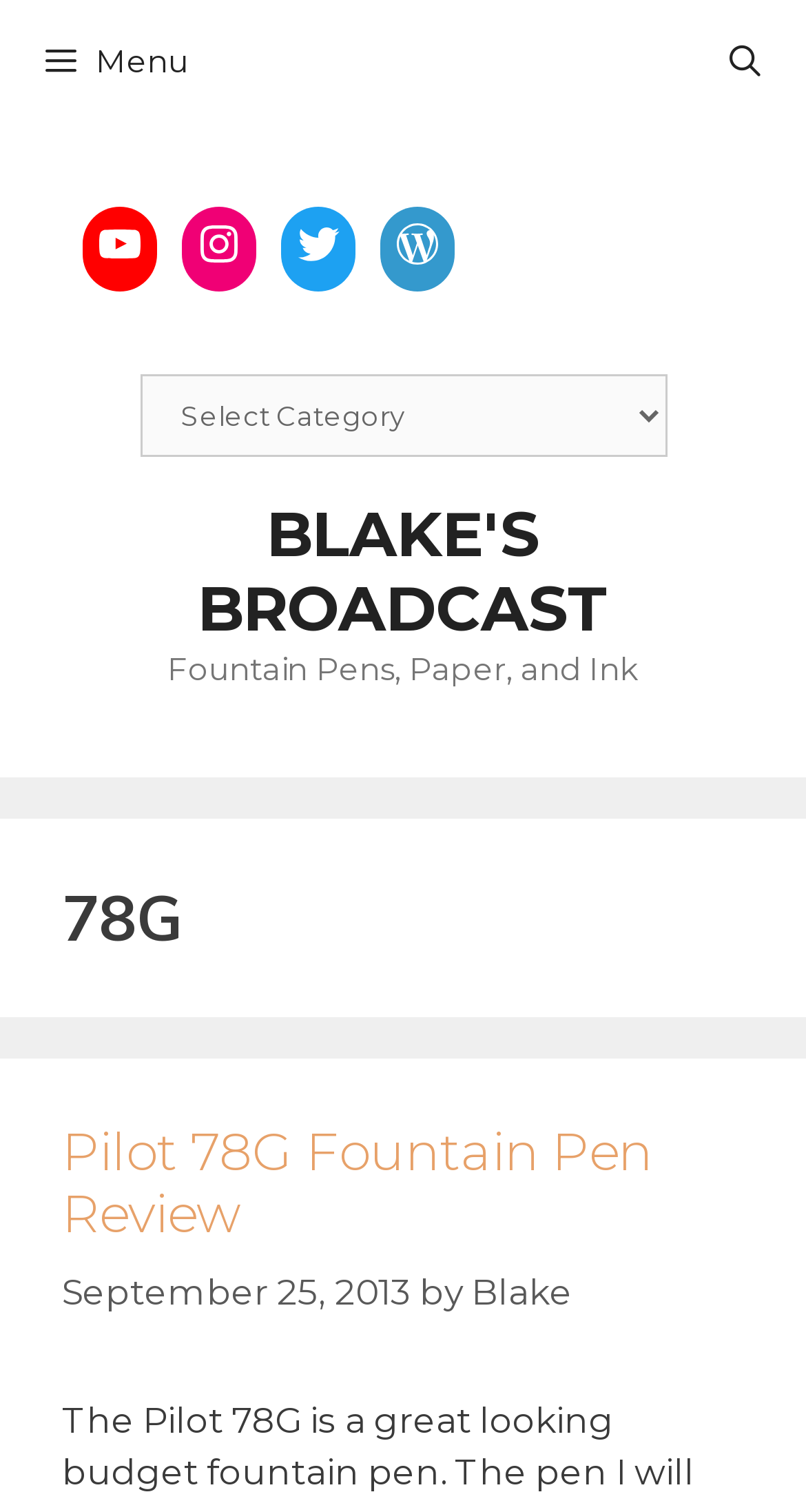Respond with a single word or phrase for the following question: 
When was the article published?

September 25, 2013